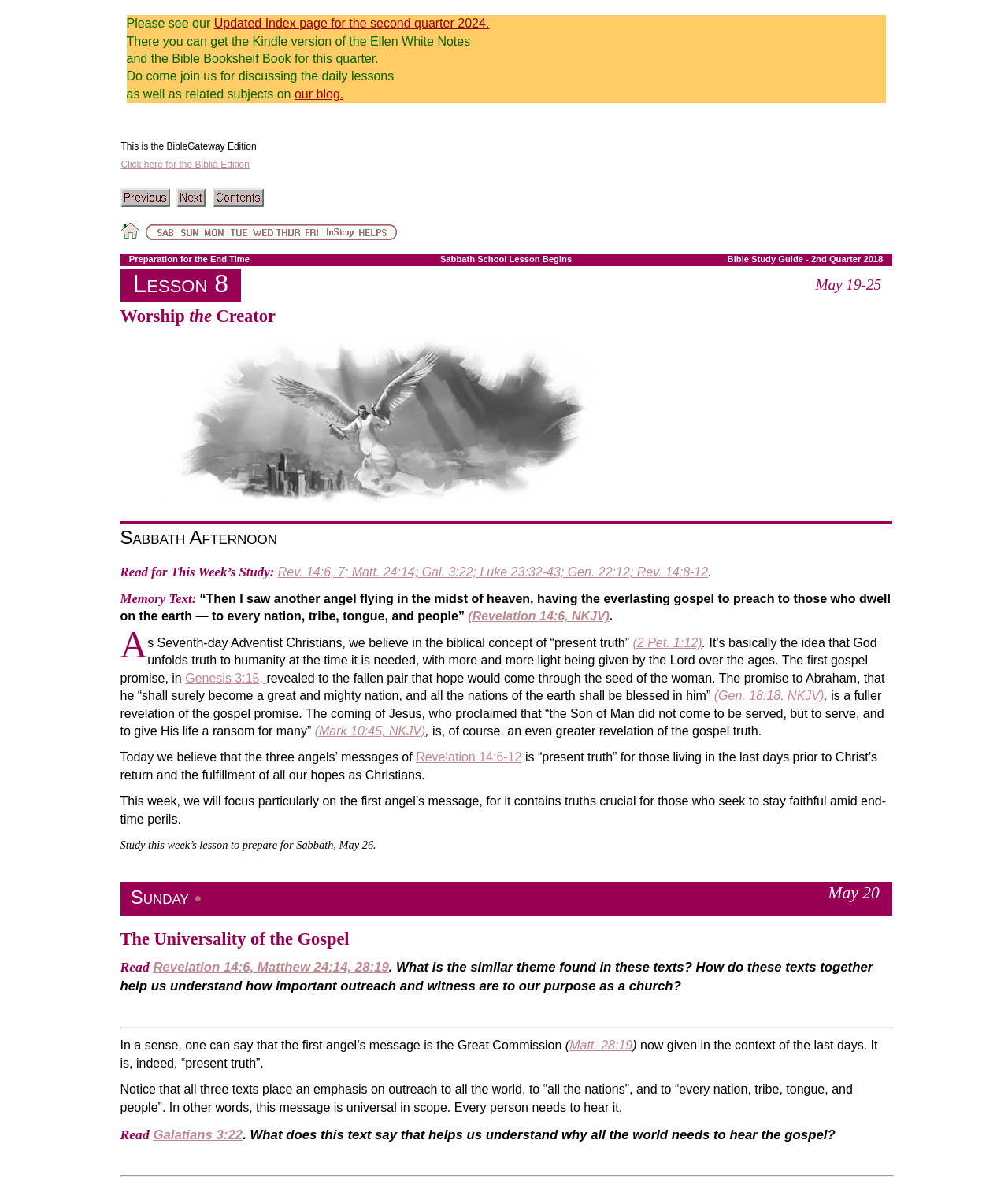Describe the webpage meticulously, covering all significant aspects.

This webpage is about a Sabbath School Lesson, specifically Lesson 8, with a focus on "Preparation for the End Time" and "Worship the Creator". The page has a navigation section at the top with links to "Previous", "Next", "Contents", "Home", and other days of the week. Below this section, there is a table with three columns, containing the title of the lesson, the start date of the lesson, and a description of the Bible study guide.

The main content of the page is divided into sections, each with a heading. The first section is an introduction to the lesson, discussing the concept of "present truth" and how God unfolds truth to humanity at the time it is needed. The section also mentions the first gospel promise in Genesis 3:15 and the promise to Abraham in Genesis 18:18.

The next section focuses on the three angels' messages of Revelation 14:6-12, which is considered "present truth" for those living in the last days prior to Christ's return. The section highlights the importance of the first angel's message, which contains truths crucial for those who seek to stay faithful amid end-time perils.

The page also includes a section for Sunday's study, with a link to the relevant Bible texts and a question about the similar theme found in these texts. Additionally, there is a heading "The Universality of the Gospel" with a question about the importance of outreach and witness to the church's purpose.

Throughout the page, there are links to Bible texts, such as Revelation 14:6, Matthew 24:14, and Genesis 3:15, which provide additional context and information for the reader.